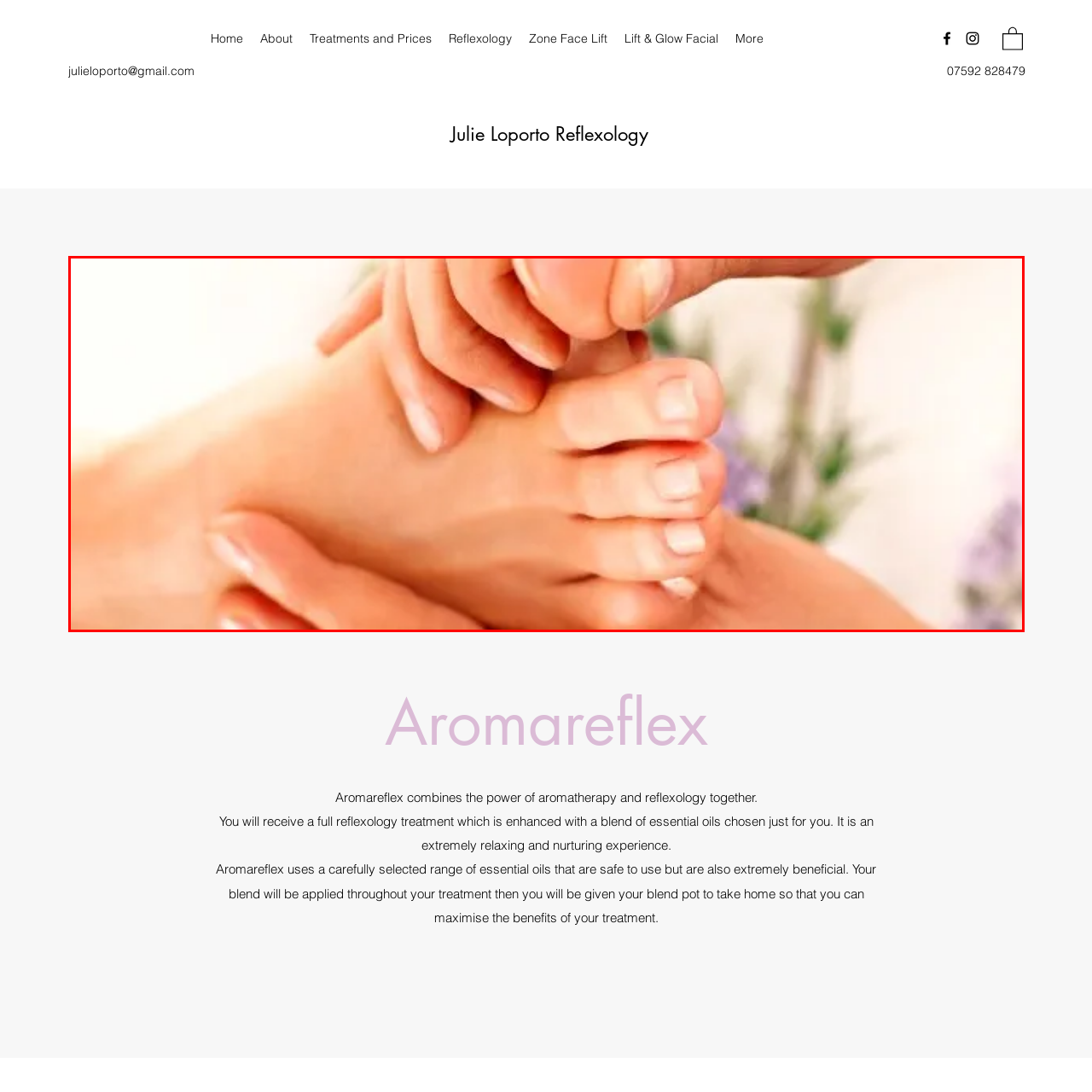Explain in detail what is happening in the image enclosed by the red border.

The image showcases a close-up of a relaxing reflexology session, highlighting a skilled practitioner’s hands gently working on a client's foot. The treatment emphasizes the art of reflexology, where specific pressure points on the foot are manipulated to promote relaxation and overall wellness. The background hints at a calming atmosphere, likely enhanced by the use of essential oils, aligning with the therapeutic benefits described in the accompanying text about the Aromareflex treatment offered by Julie Loporto Reflexology. This image encapsulates the essence of combining aromatherapy with reflexology, creating an experience that is both nurturing and rejuvenating for the client.